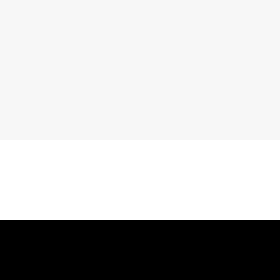Elaborate on the elements present in the image.

The image accompanies the article titled "How Participating in Campus Protests Could Affect Your Financial Aid," which explores the implications of student activism for financial support. This article addresses the ongoing protests by college students related to the Israel and Gaza conflict and highlights concerns about potential consequences for students' financial aid due to their participation. The content aims to inform students about the risks and considerations involved in engaging in such movements while maintaining their academic financial assistance.